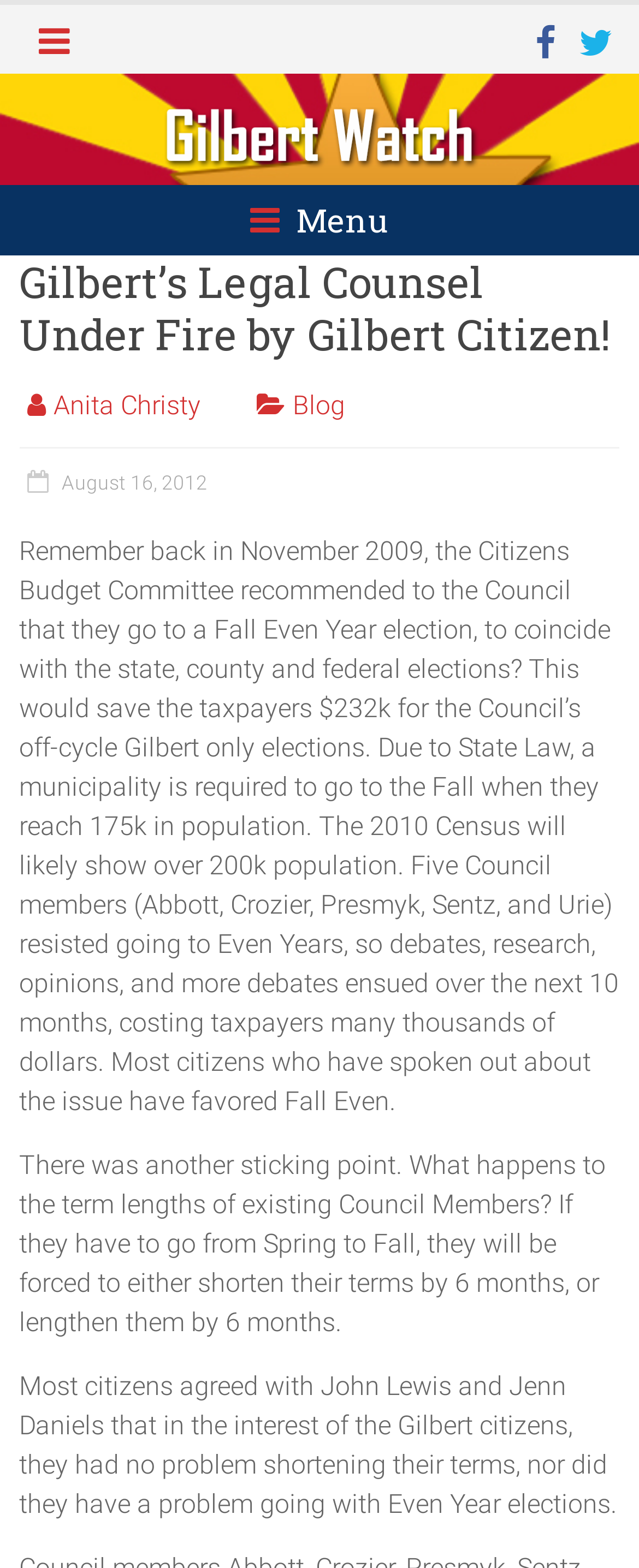Show the bounding box coordinates for the HTML element as described: "August 16, 2012May 7, 2021".

[0.03, 0.3, 0.325, 0.315]